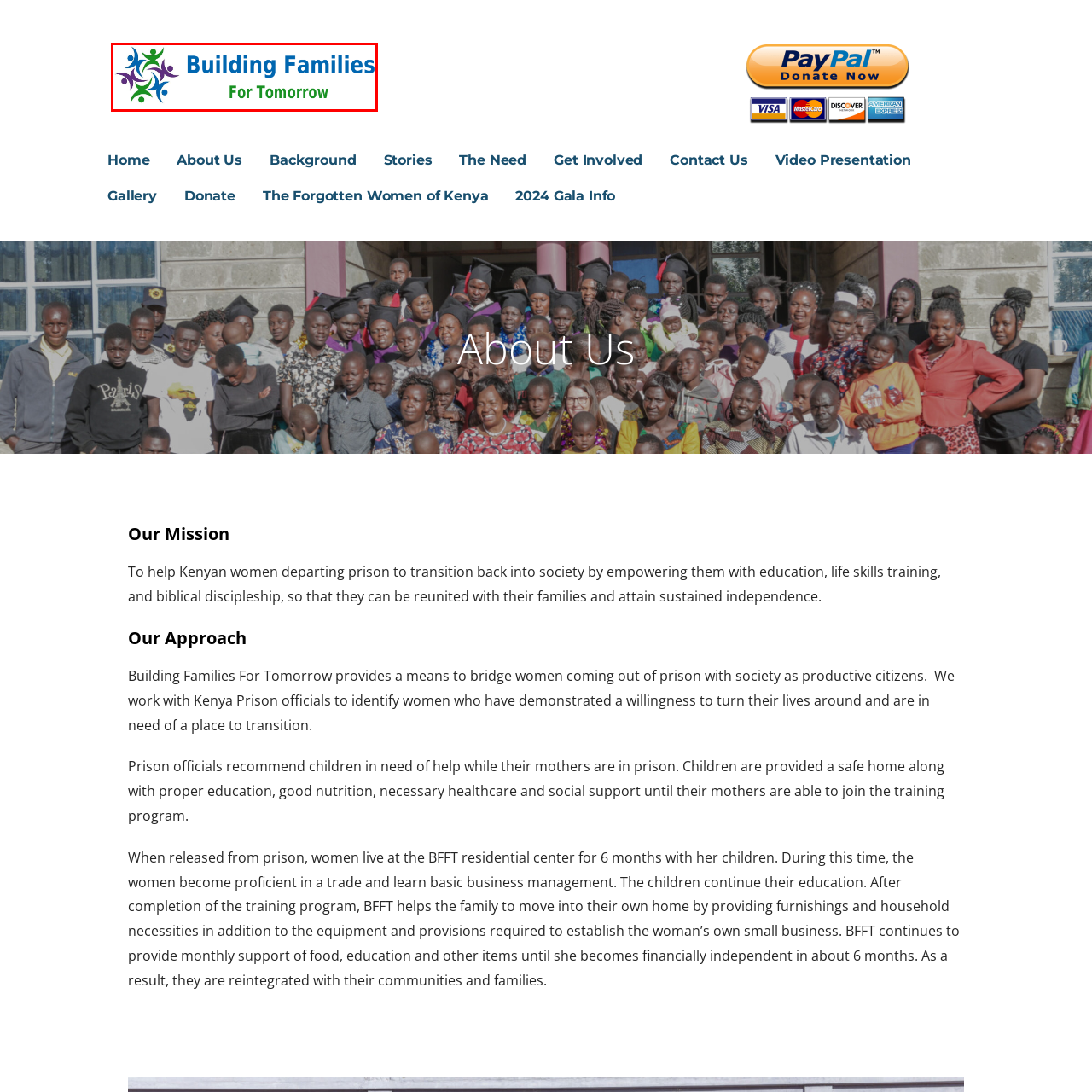Observe the content inside the red rectangle and respond to the question with one word or phrase: 
What is the focus of the organization's work?

Helping Kenyan women transitioning from prison